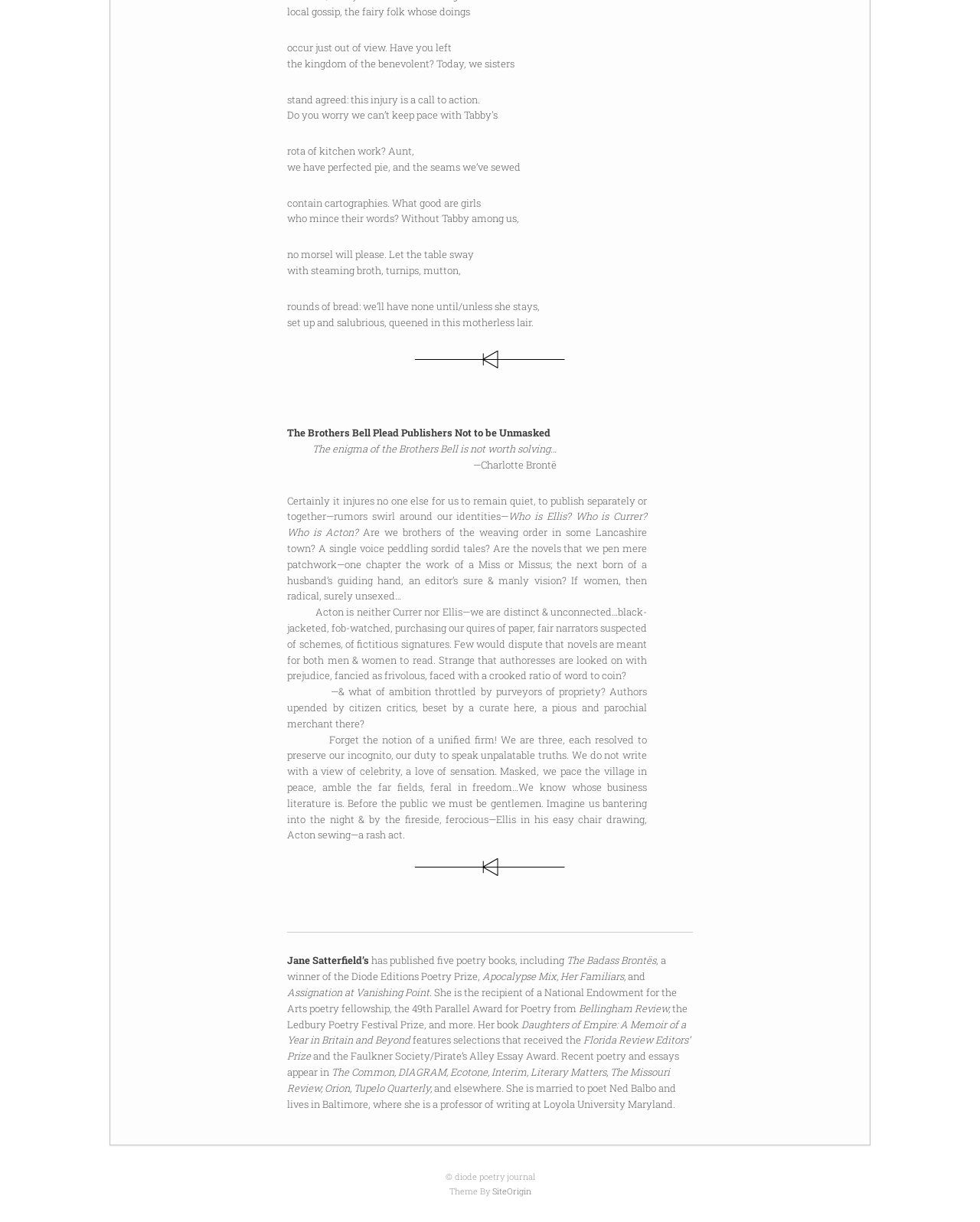What is the main topic of the webpage?
Based on the content of the image, thoroughly explain and answer the question.

Based on the content of the webpage, it appears to be discussing literature and poetry, with quotes and references to authors and books. The text also mentions poetry prizes and publications, further supporting this conclusion.